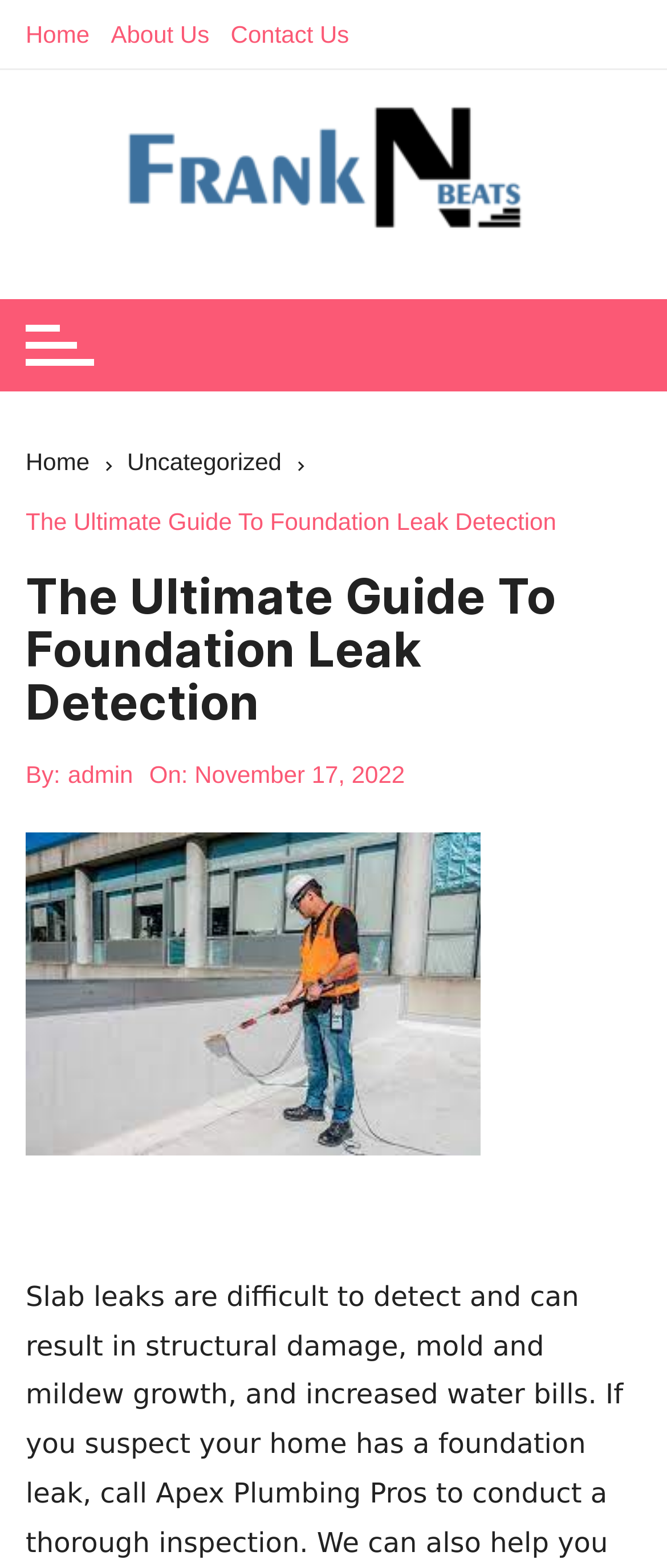Please provide the bounding box coordinates for the element that needs to be clicked to perform the following instruction: "go to home page". The coordinates should be given as four float numbers between 0 and 1, i.e., [left, top, right, bottom].

[0.038, 0.0, 0.155, 0.044]